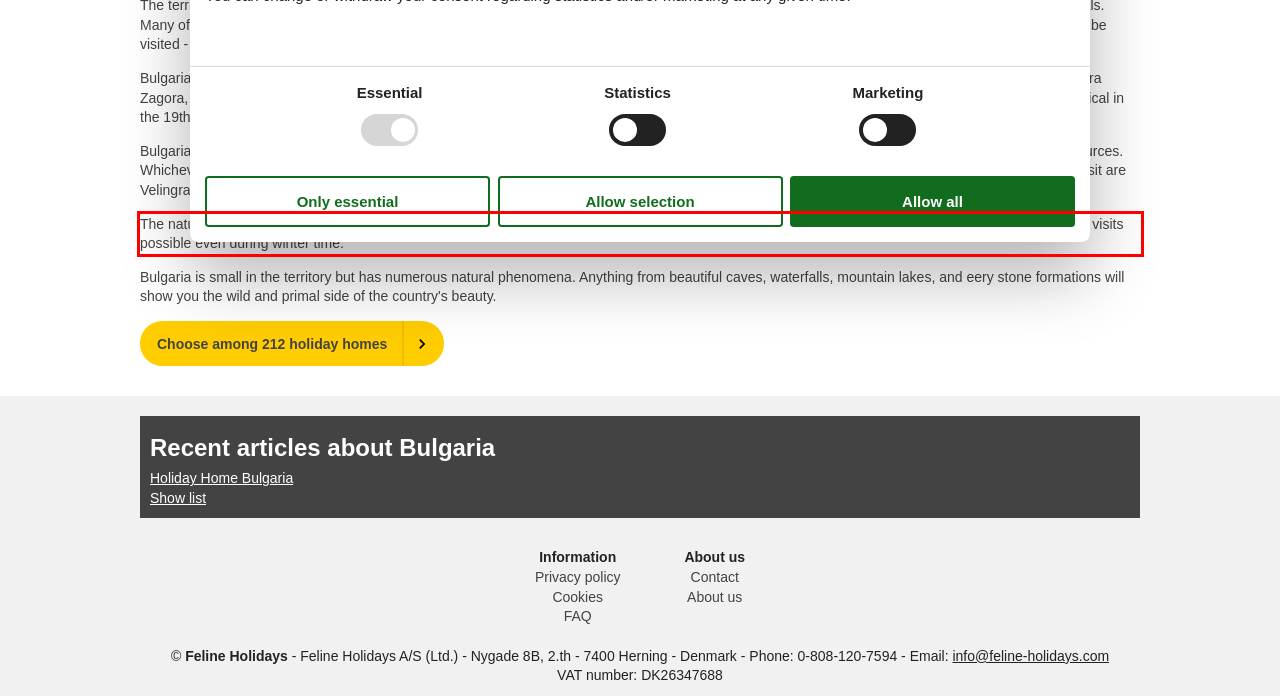Using the provided screenshot of a webpage, recognize the text inside the red rectangle bounding box by performing OCR.

The natural mineral water in the pools is good for both children and adults and can be visited at all times during the year. The heat of the water makes the visits possible even during winter time.